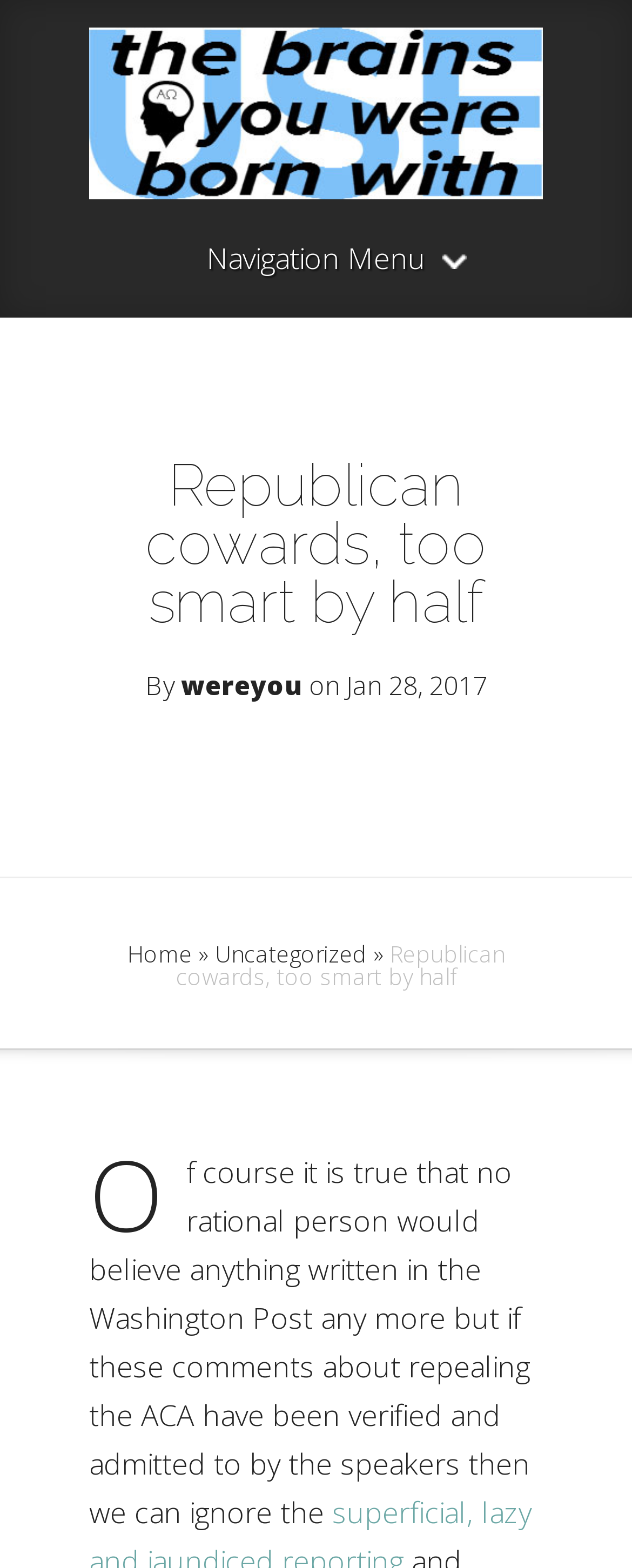How many paragraphs are in the article?
Provide a well-explained and detailed answer to the question.

I analyzed the article section and found two blocks of text, which I assume are two paragraphs.